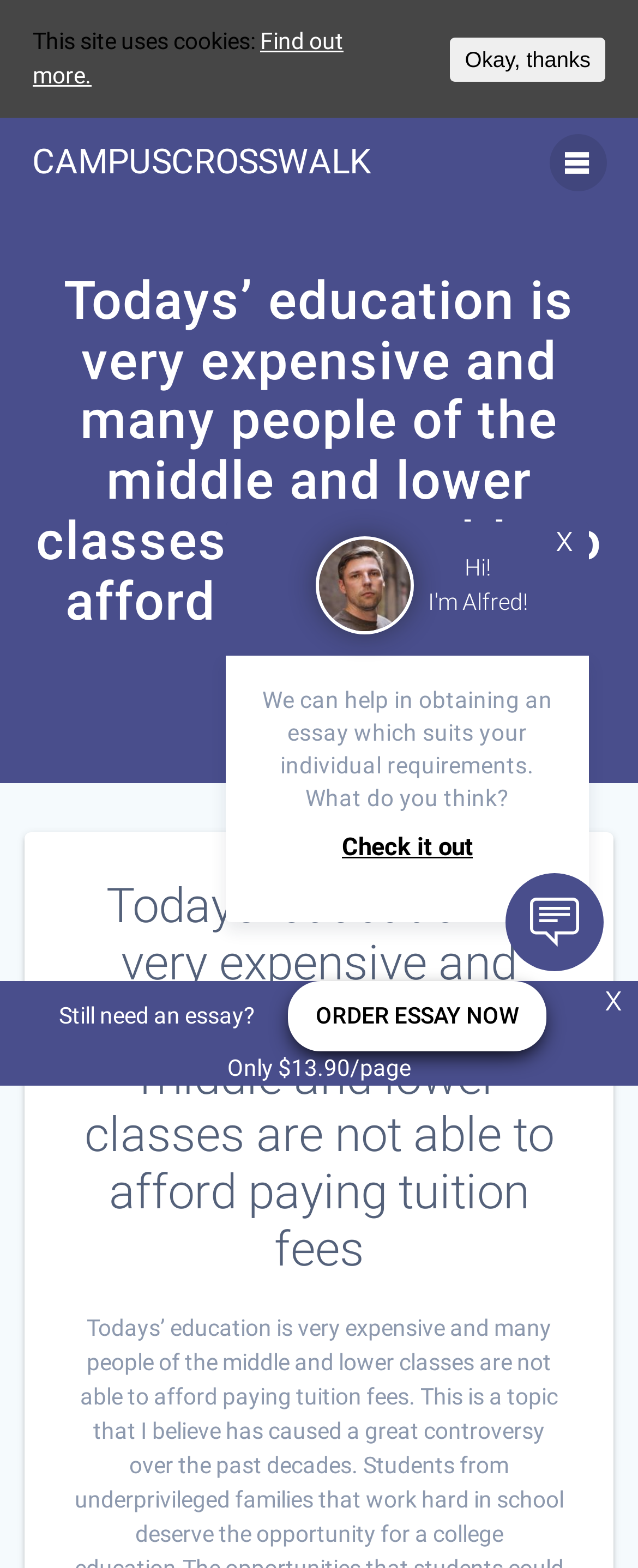Use the details in the image to answer the question thoroughly: 
What is the topic of the research paper?

The topic of the research paper can be inferred from the heading 'Todays’ education is very expensive and many people of the middle and lower classes are not able to afford paying tuition fees' which appears twice on the webpage, indicating its importance and relevance to the content.